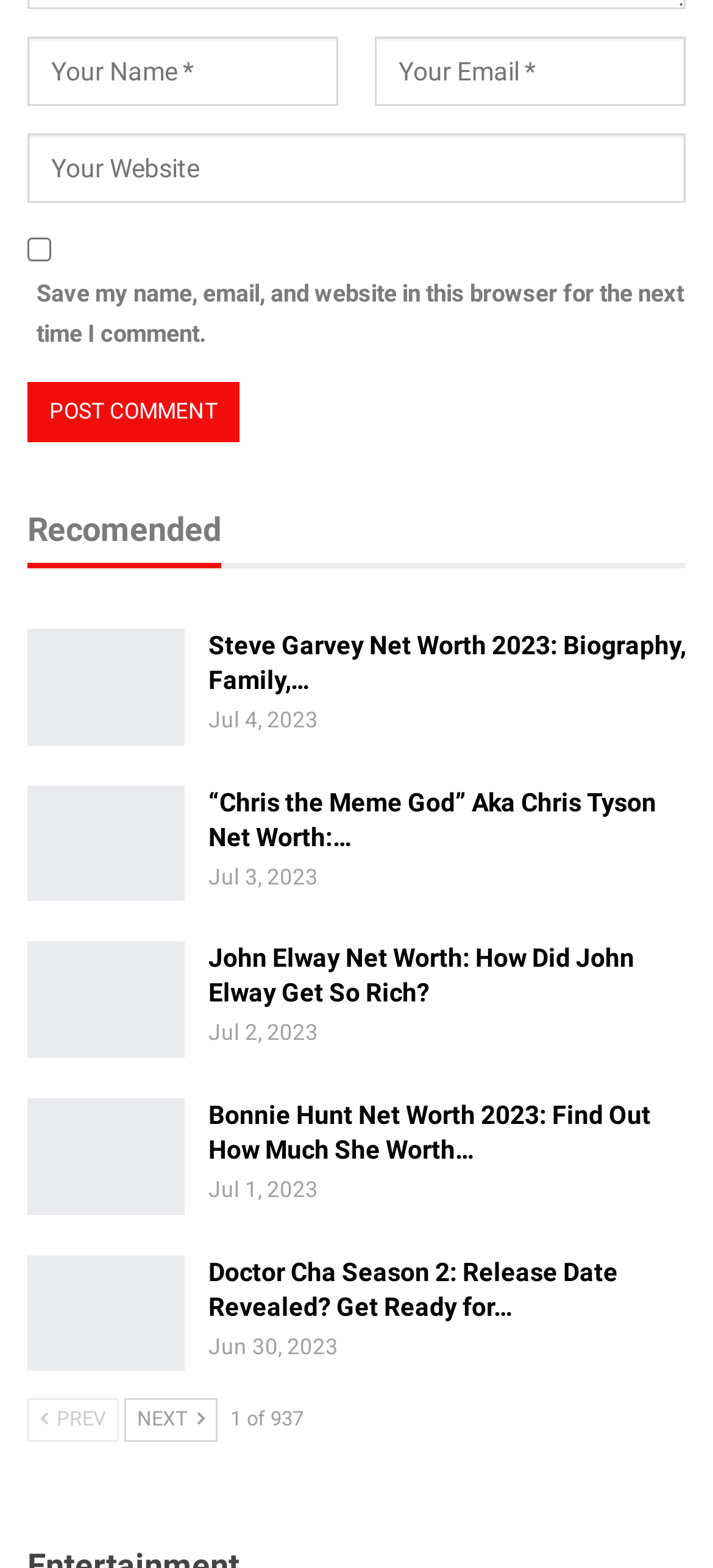Please identify the bounding box coordinates of the element's region that I should click in order to complete the following instruction: "Go to the previous page". The bounding box coordinates consist of four float numbers between 0 and 1, i.e., [left, top, right, bottom].

[0.038, 0.892, 0.167, 0.92]